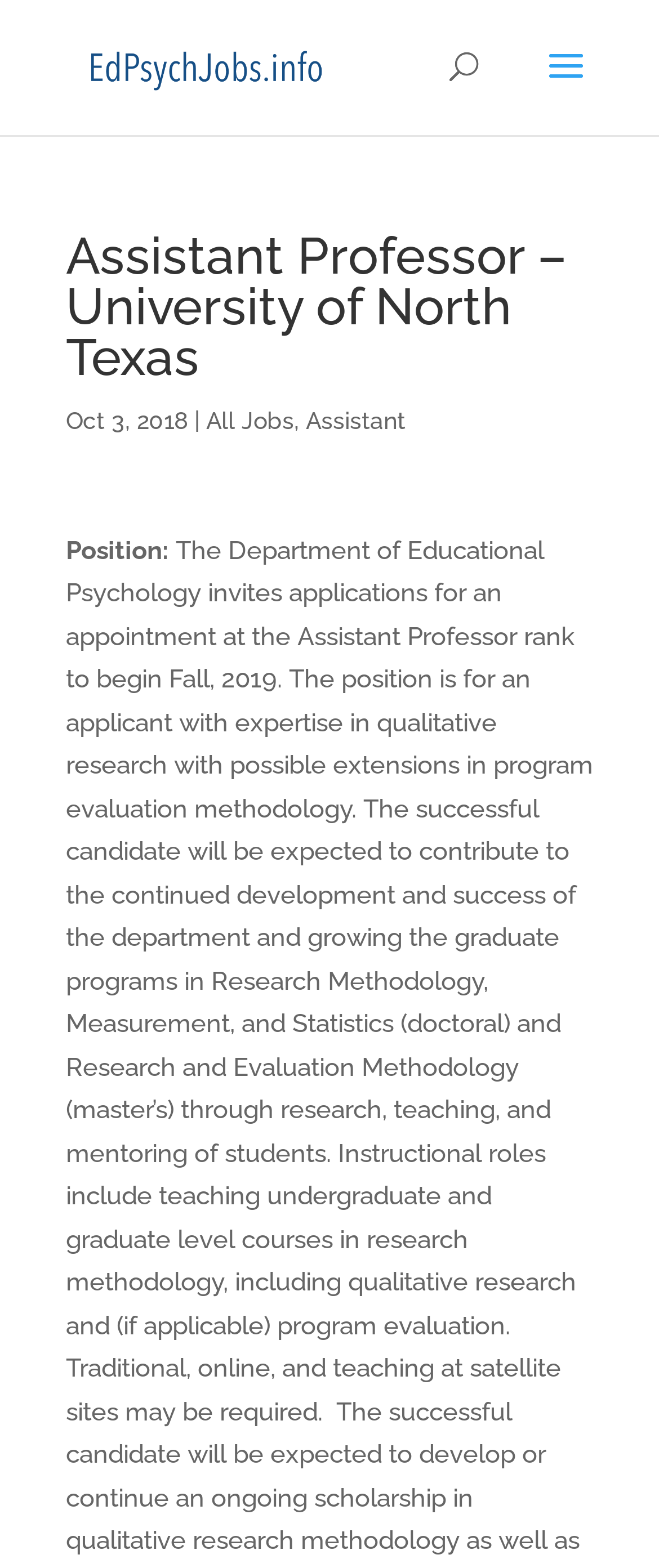From the webpage screenshot, predict the bounding box of the UI element that matches this description: "Assistant".

[0.464, 0.26, 0.615, 0.277]